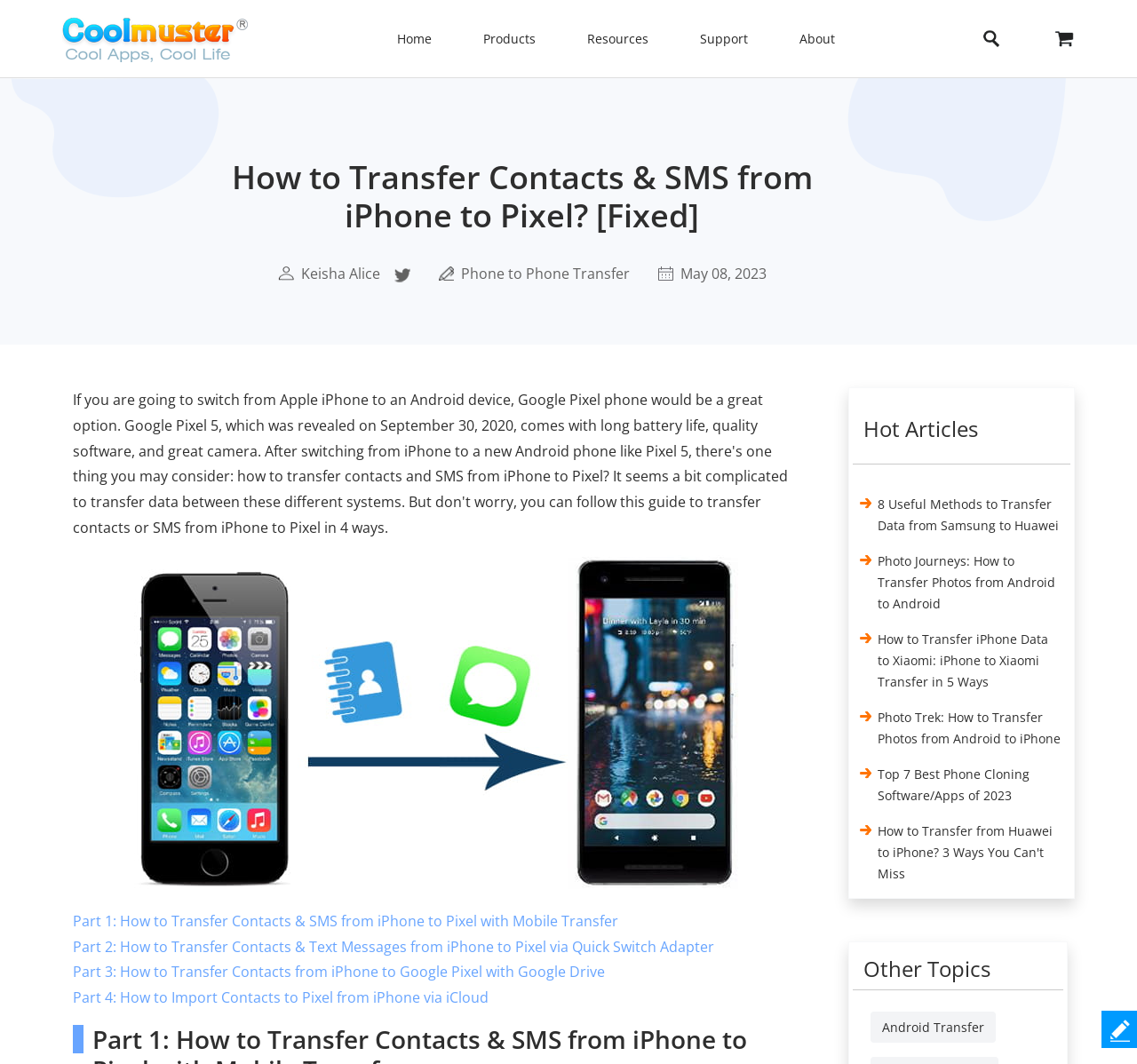Convey a detailed summary of the webpage, mentioning all key elements.

This webpage is about transferring contacts and SMS from an iPhone to a Pixel phone. At the top, there are several links and static text elements, including "Home", "Products", "Resources", "Support", and "About", which are positioned horizontally and take up about a quarter of the screen width. 

Below these elements, there is a large heading that reads "How to Transfer Contacts & SMS from iPhone to Pixel? [Fixed]". 

To the left of the heading, there is a small image, and to the right, there are several links and images, including the author's name "Keisha Alice" and a date "May 08, 2023". 

The main content of the webpage is divided into four parts, each describing a different method to transfer contacts and SMS from iPhone to Pixel. These parts are labeled as "Part 1", "Part 2", "Part 3", and "Part 4", and each part has a corresponding link. 

Below the main content, there is a section labeled "Hot Articles" with a horizontal separator line. This section contains five links to other articles related to transferring data between different phone models. 

Further down, there is another section labeled "Other Topics" with a horizontal separator line. This section contains a single button labeled "Android Transfer". 

At the bottom right corner of the page, there is a small image labeled "feedback".